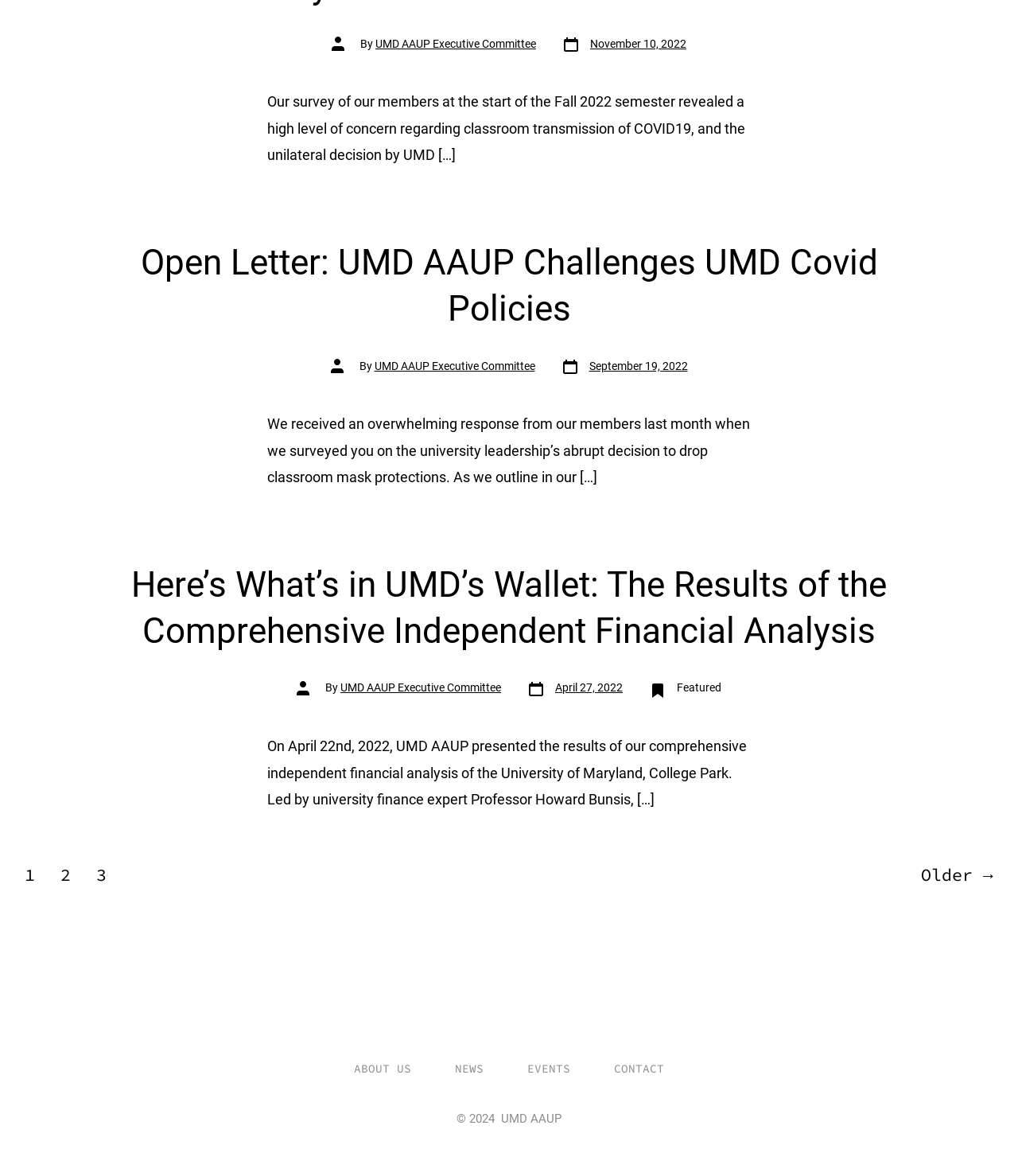Please indicate the bounding box coordinates of the element's region to be clicked to achieve the instruction: "View the post dated November 10, 2022". Provide the coordinates as four float numbers between 0 and 1, i.e., [left, top, right, bottom].

[0.552, 0.03, 0.674, 0.046]